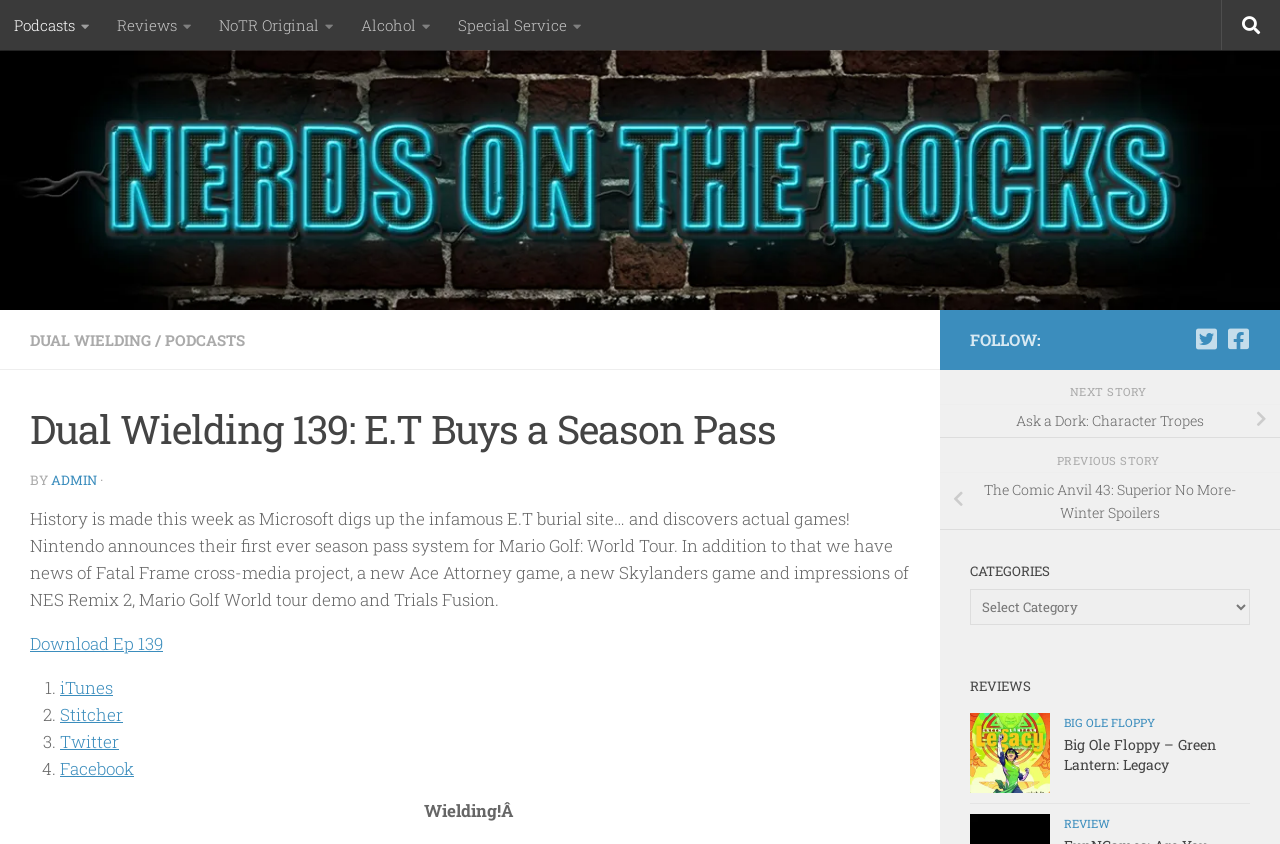What is the main heading displayed on the webpage? Please provide the text.

Dual Wielding 139: E.T Buys a Season Pass